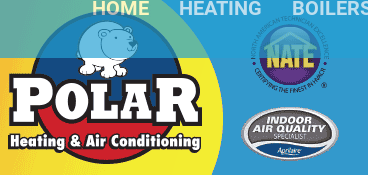Give a detailed account of the elements present in the image.

The image prominently features the logo of "Polar Heating & Air Conditioning," showcasing a playful polar bear graphic that symbolizes the company's brand identity. The logo is set against a vibrant background of warm colors, transitioning from a deep blue at the top to a vivid yellow at the bottom, enhancing the visual appeal. It also highlights the company's commitment to quality service with certifications such as "NATE" (North American Technician Excellence), underlining their expertise in heating and cooling systems. Additionally, the label "INDOOR AIR QUALITY SPECIALIST" signifies that they also focus on improving indoor air quality, providing a comprehensive approach to heating and air conditioning solutions. The overall design captures the essence of reliability and professionalism, embodying the values of the company.